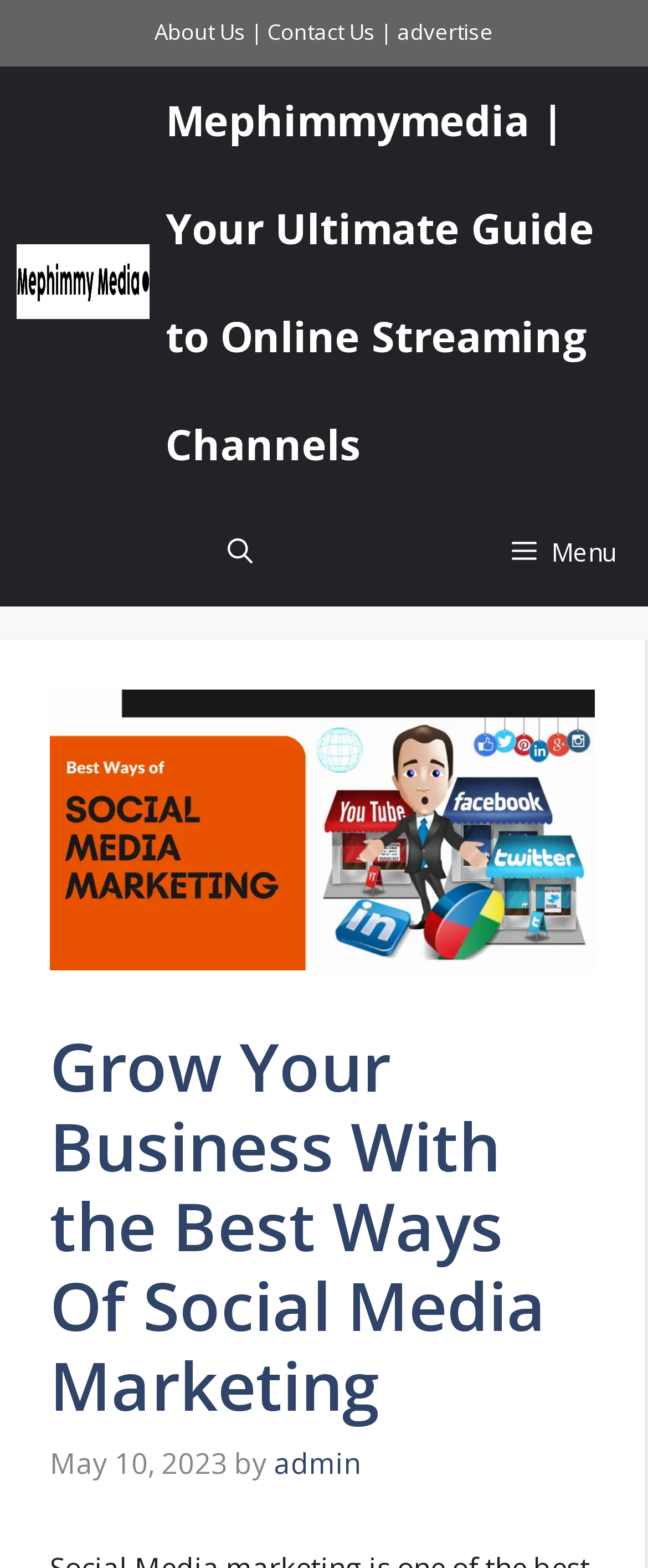Please mark the bounding box coordinates of the area that should be clicked to carry out the instruction: "Click on About Us".

[0.238, 0.011, 0.379, 0.03]